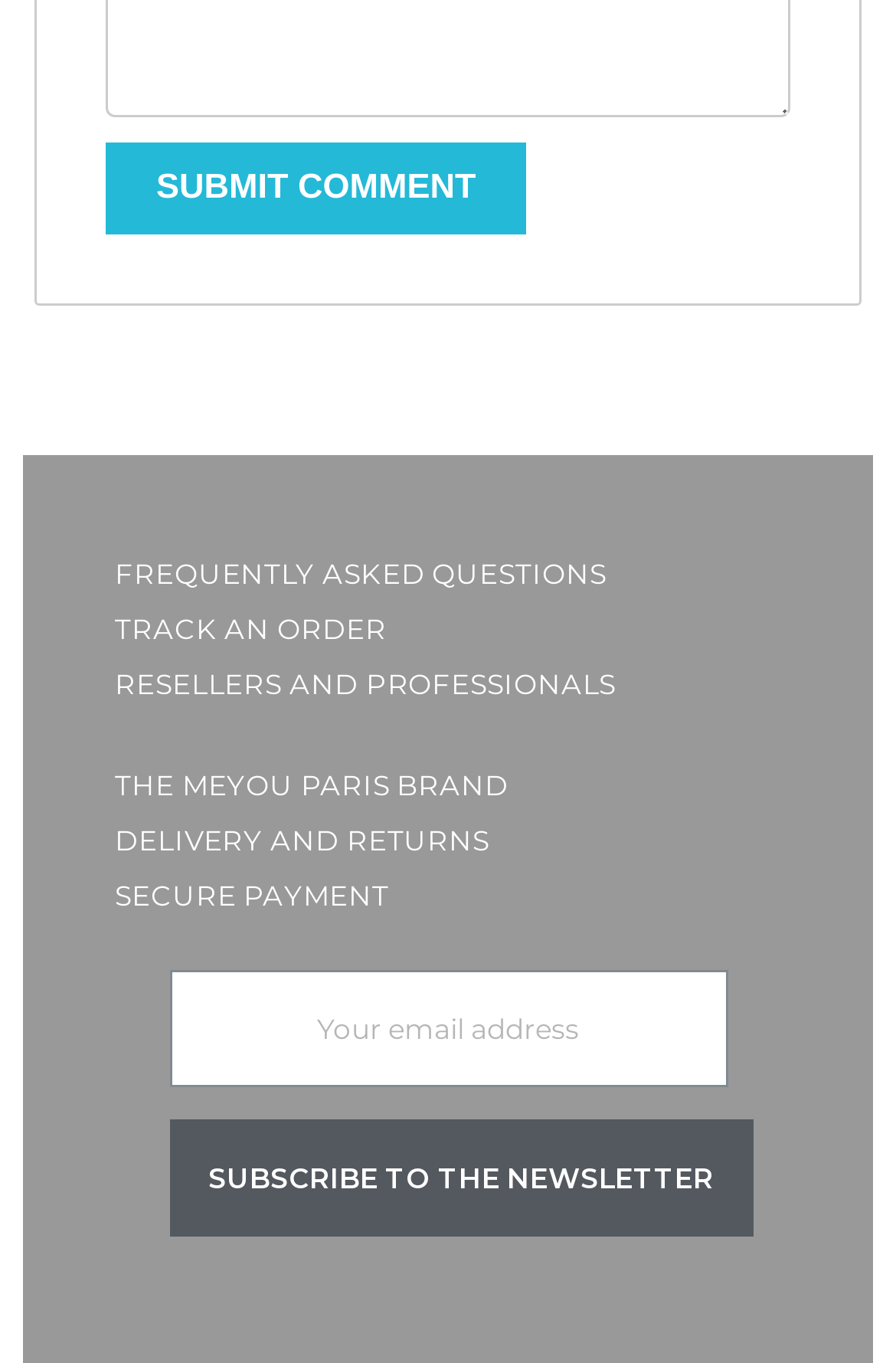Determine the bounding box coordinates of the section I need to click to execute the following instruction: "submit a comment". Provide the coordinates as four float numbers between 0 and 1, i.e., [left, top, right, bottom].

[0.118, 0.105, 0.588, 0.172]